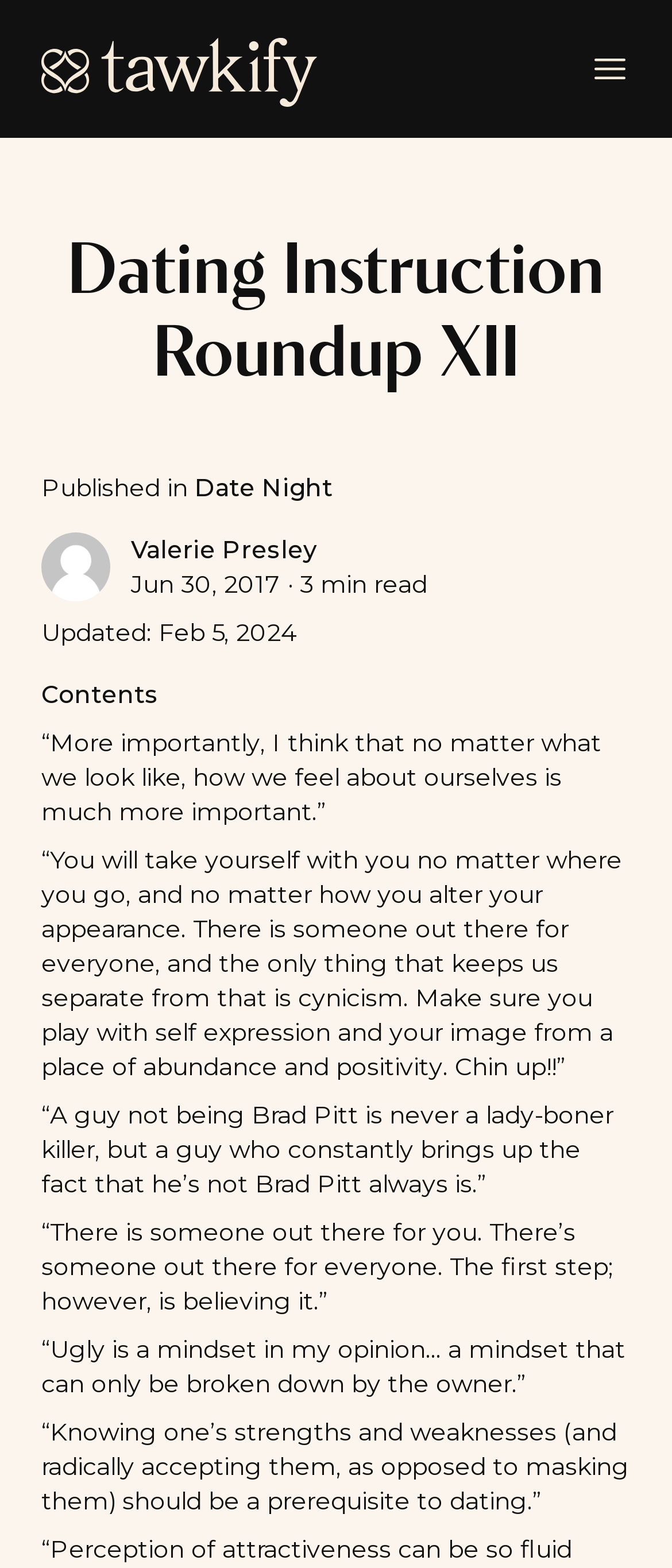Answer the following query with a single word or phrase:
What is the last quote in the blog post?

“Knowing one’s strengths and weaknesses (and radically accepting them, as opposed to masking them) should be a prerequisite to dating.”